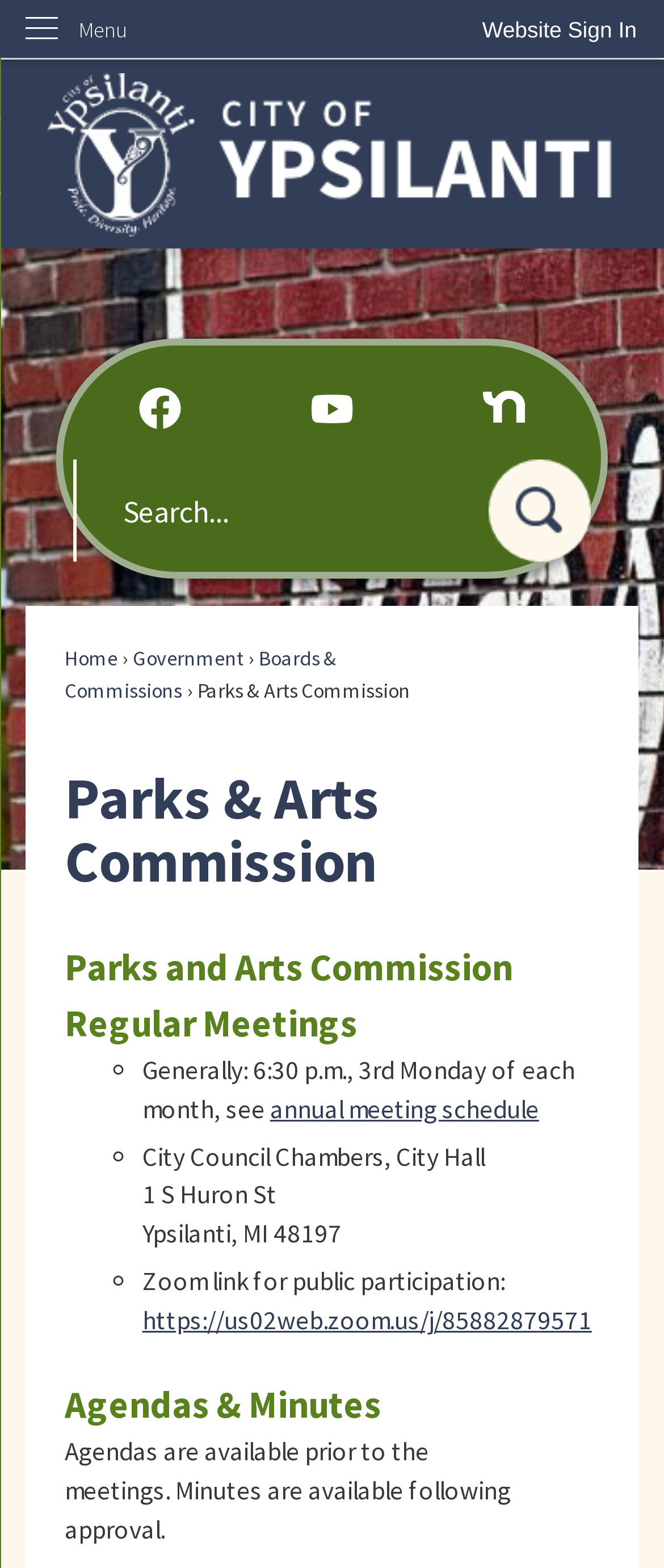How can the public participate in the meetings?
Using the image, provide a concise answer in one word or a short phrase.

Through Zoom link